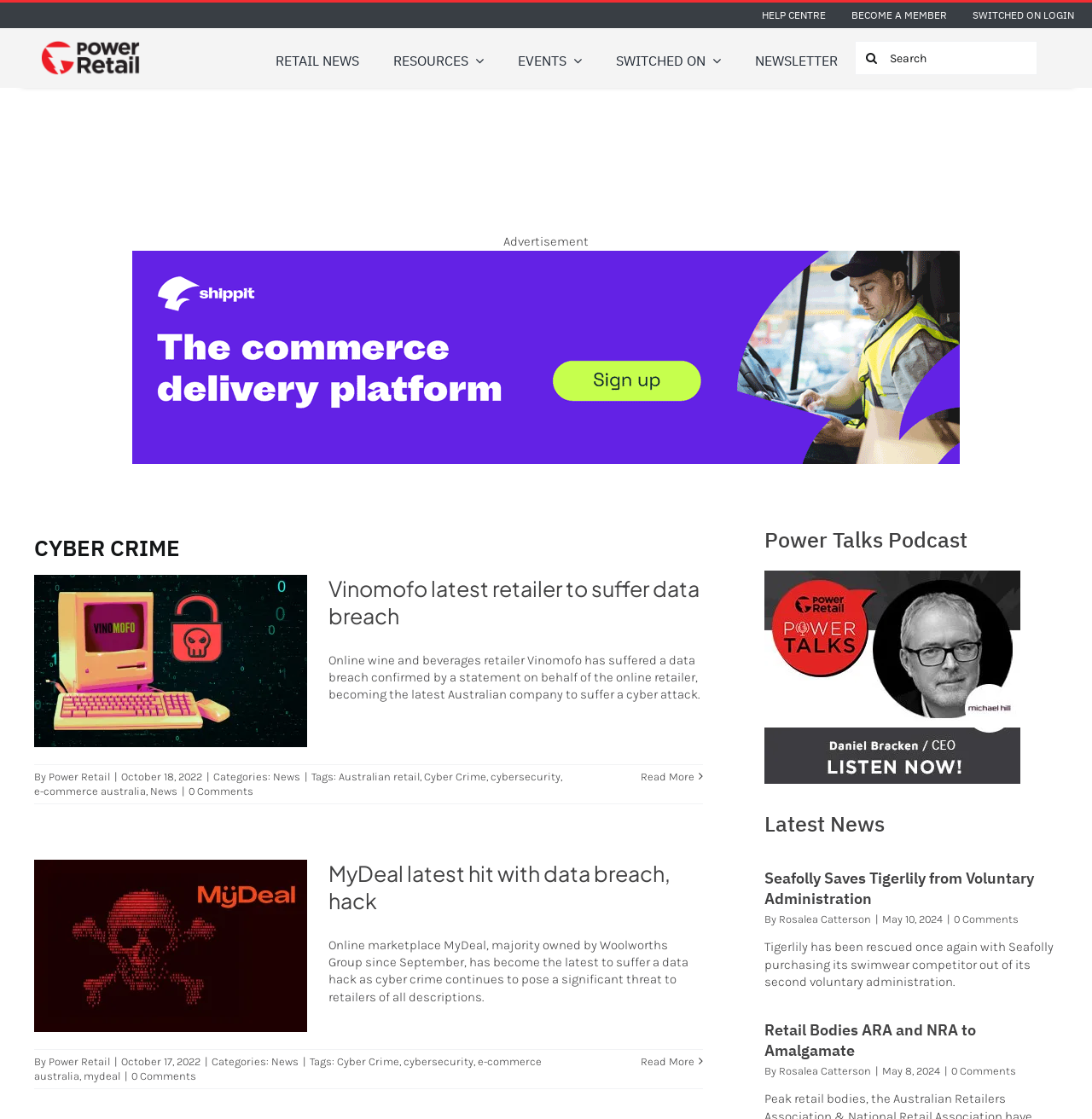What is the name of the logo in the top left corner? Based on the image, give a response in one word or a short phrase.

Power Retail Logo